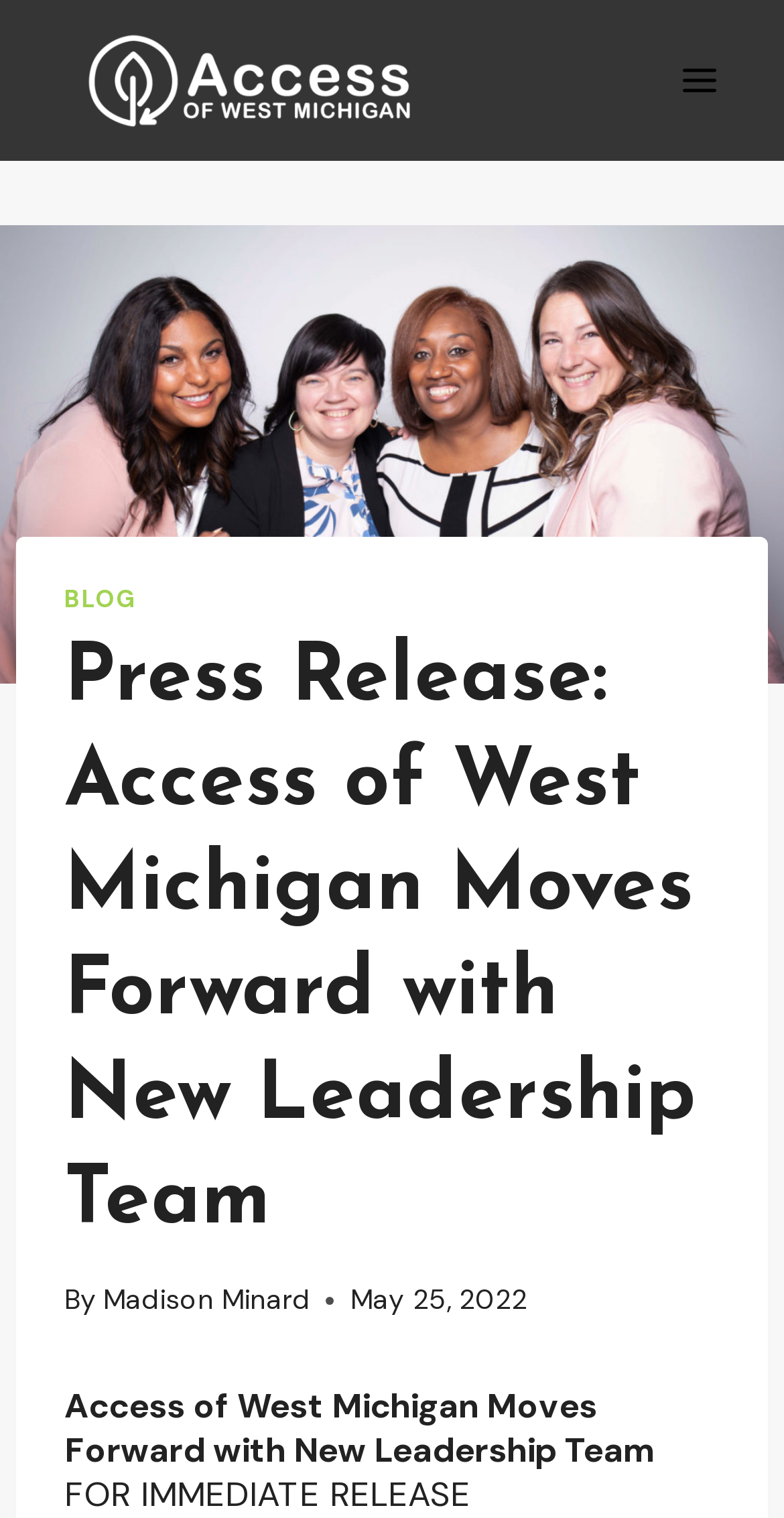What is the type of content on this webpage?
Kindly offer a comprehensive and detailed response to the question.

The type of content on this webpage can be inferred from the title of the webpage, which is 'Press Release: Access of West Michigan Moves Forward with New Leadership Team', and also from the content of the webpage, which is written in a formal tone and has a specific structure.